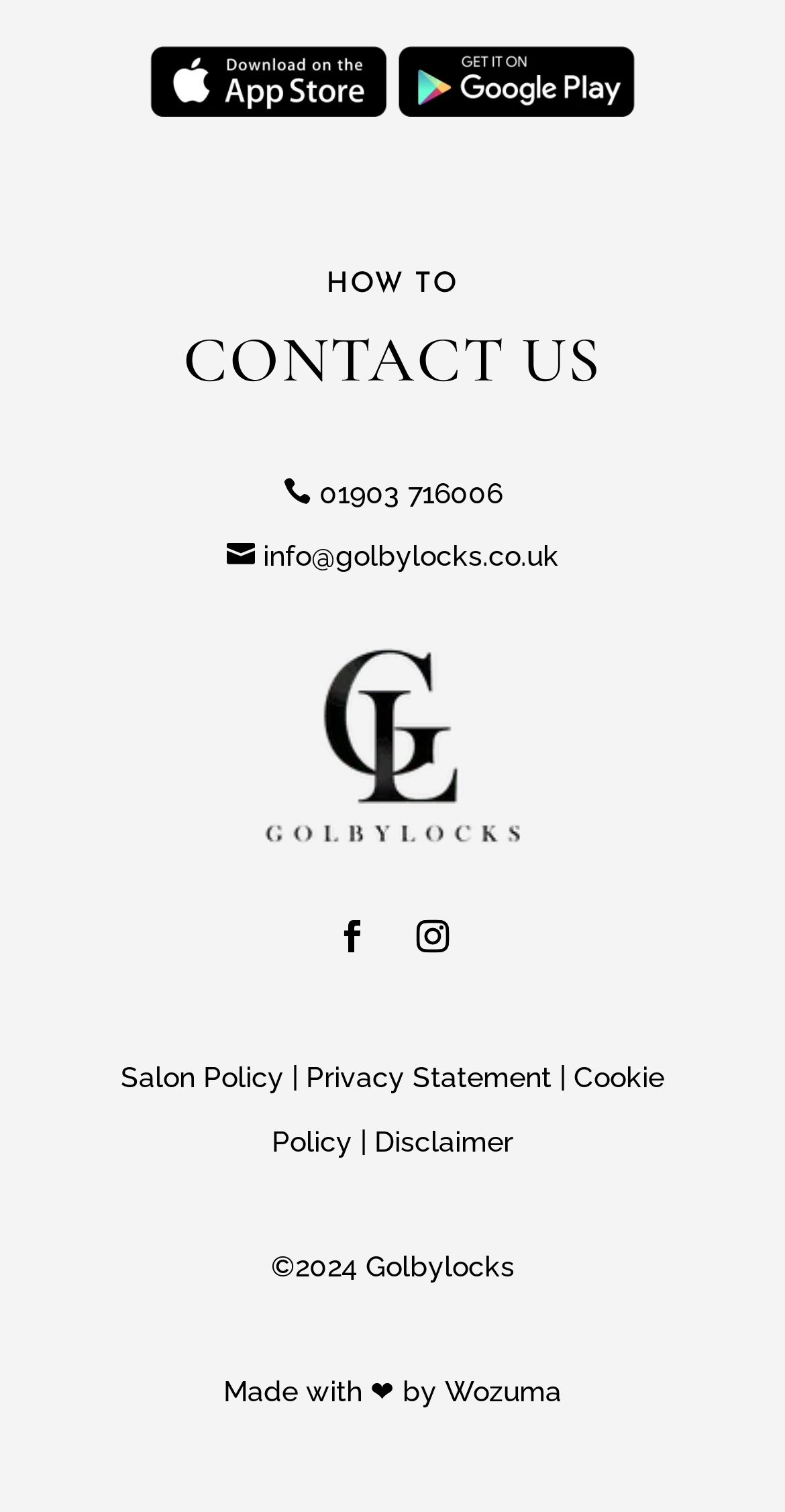Please answer the following question using a single word or phrase: 
What is the address of Golbylocks?

47 Horsham Rd, Littlehampton BN17 6DB